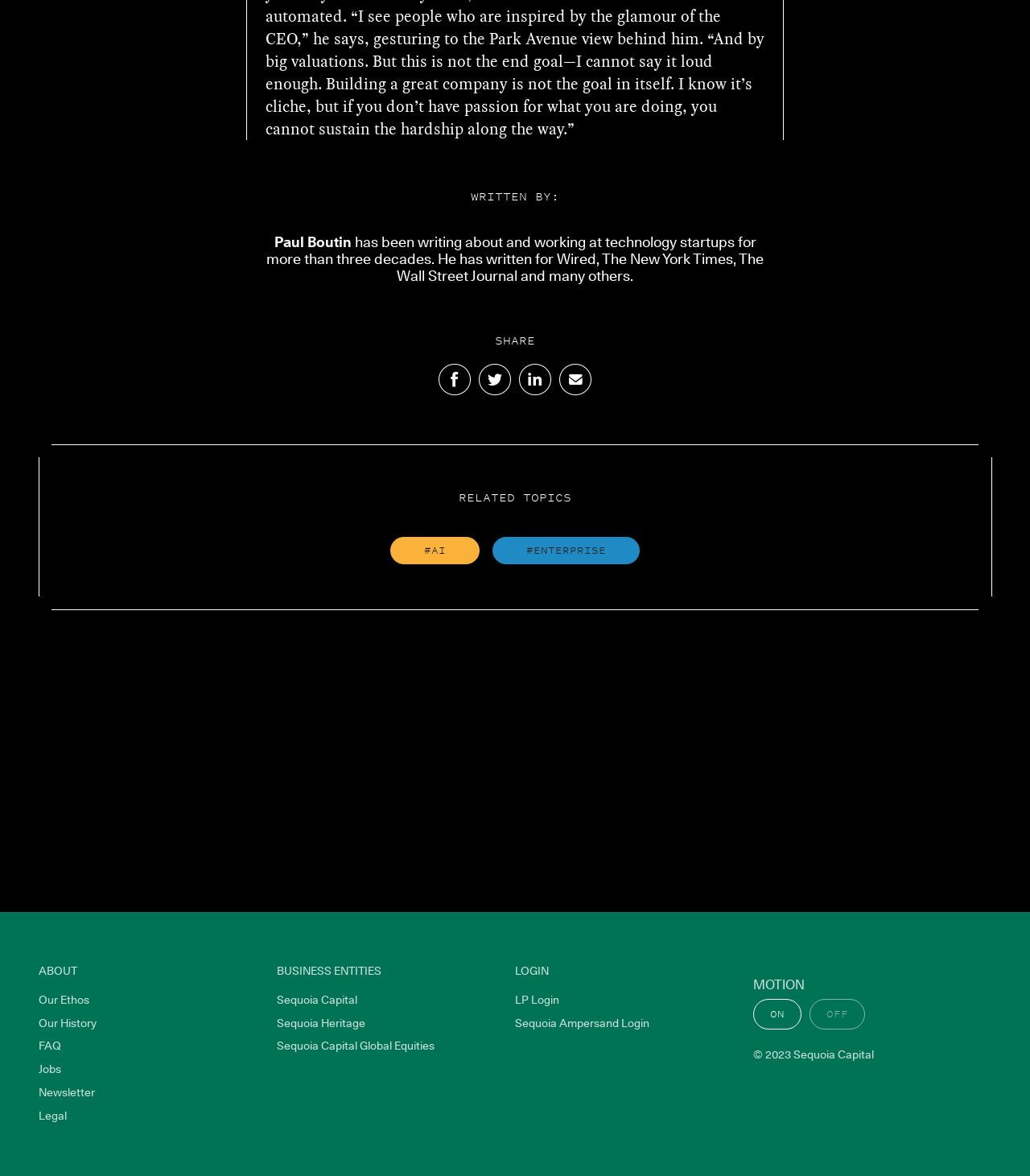Provide the bounding box coordinates for the area that should be clicked to complete the instruction: "Login as LP".

[0.5, 0.842, 0.72, 0.859]